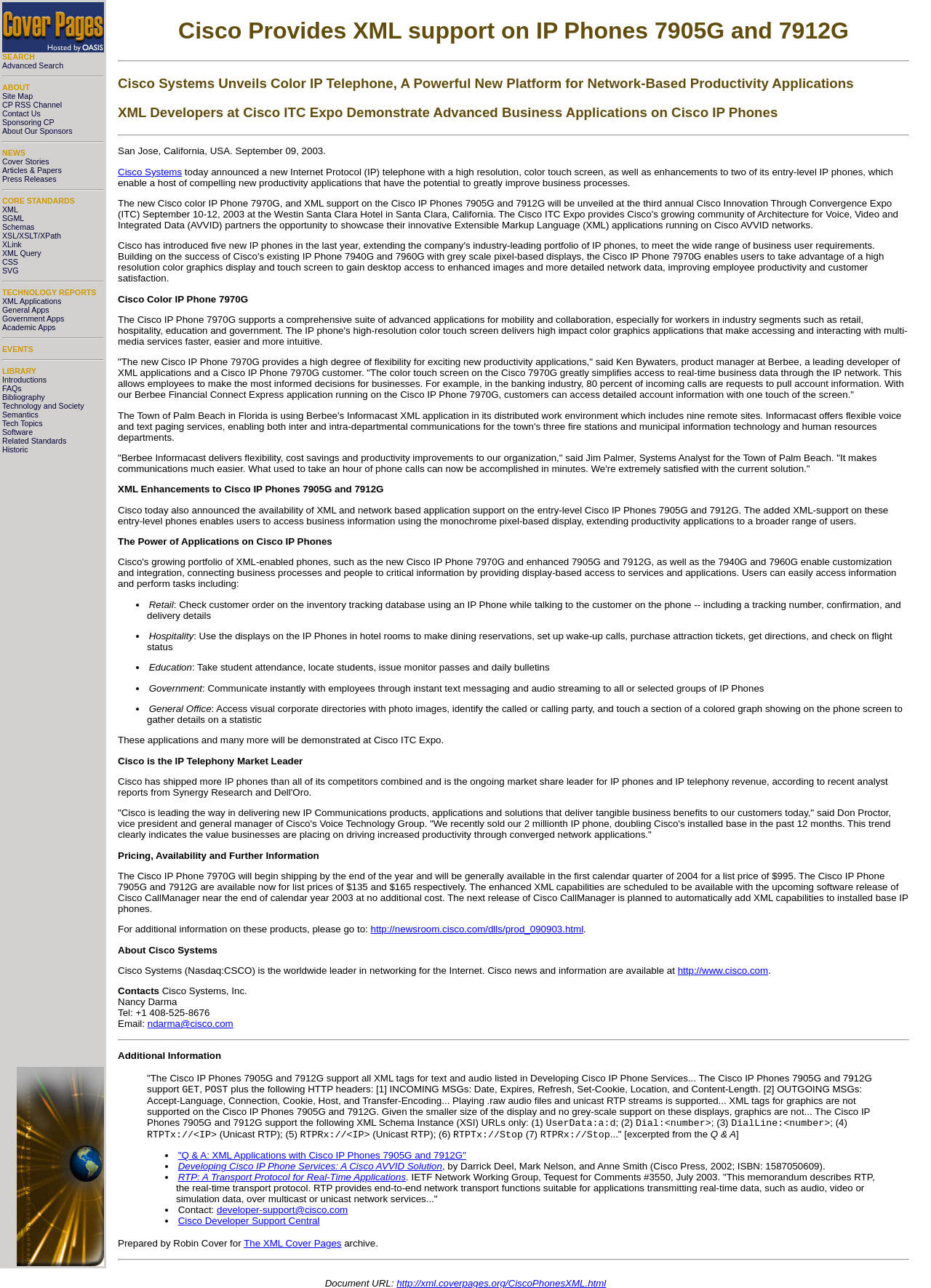Please give the bounding box coordinates of the area that should be clicked to fulfill the following instruction: "Learn about 'Cisco Systems'". The coordinates should be in the format of four float numbers from 0 to 1, i.e., [left, top, right, bottom].

[0.127, 0.129, 0.195, 0.138]